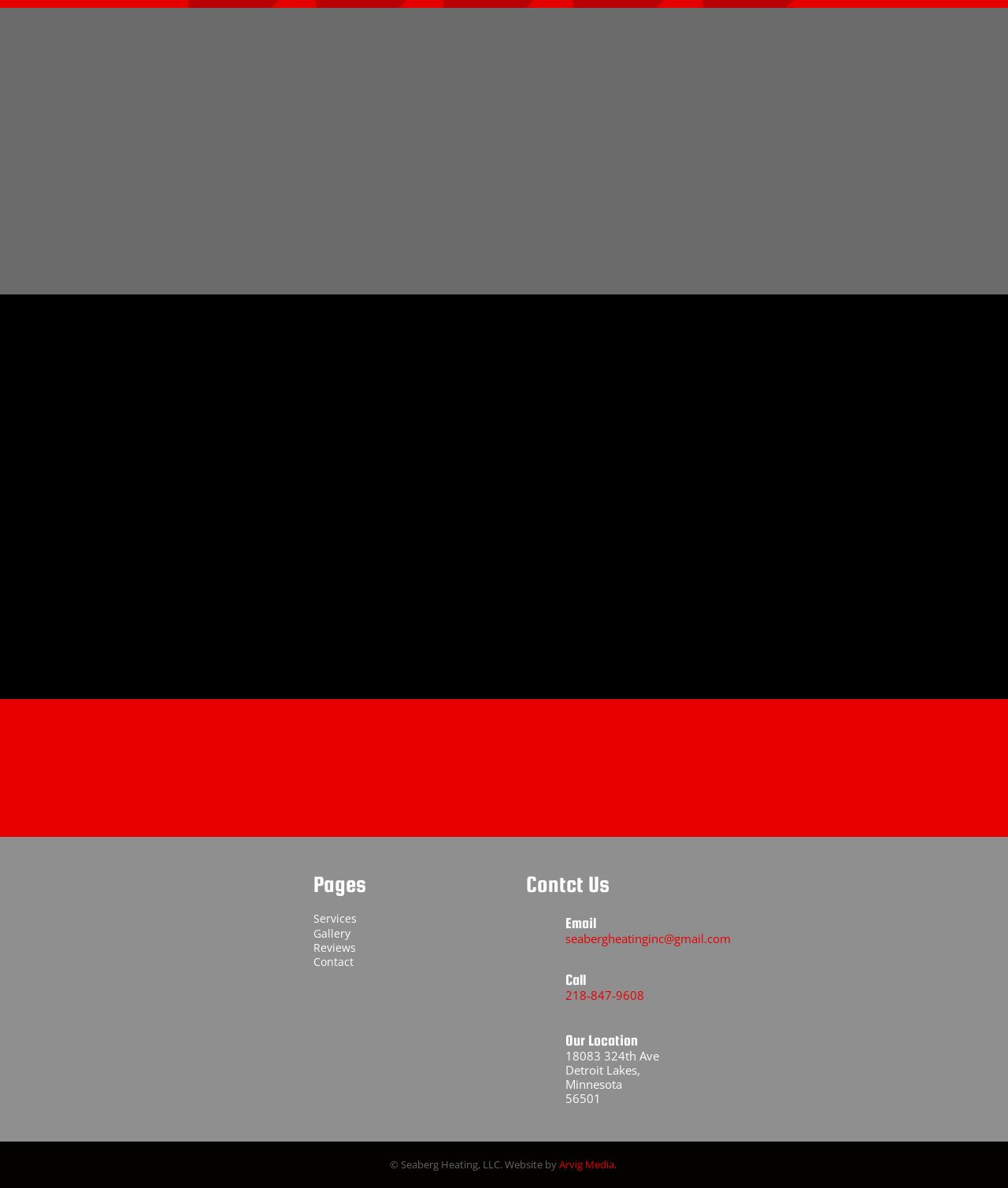With reference to the image, please provide a detailed answer to the following question: What is the phone number to call for HVAC services?

The phone number to call for HVAC services can be found in the link 'Call 218-847-9608 to learn more about our HVAC services or get a free quote today!' which is located in the middle of the webpage.